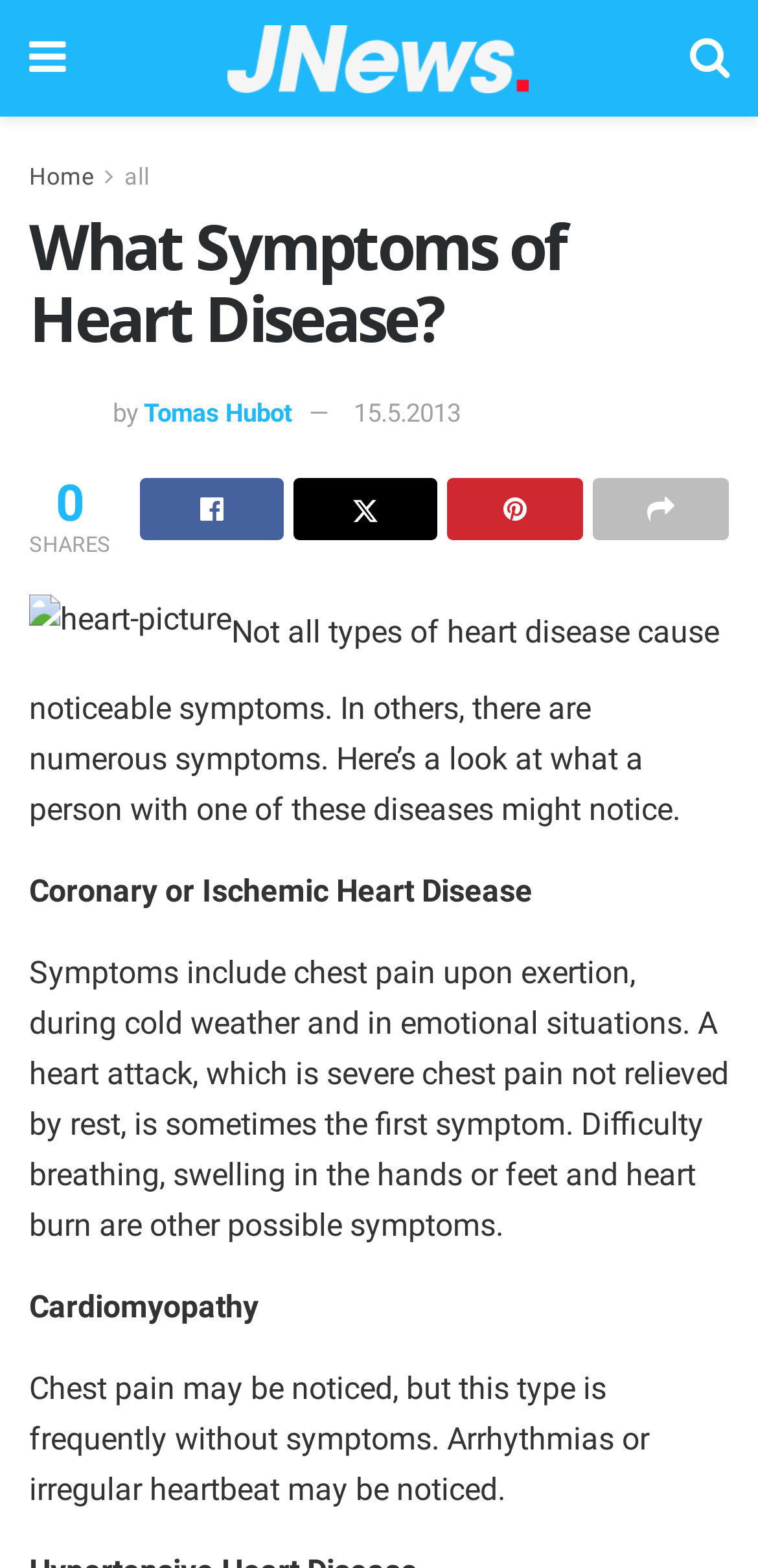Determine the bounding box for the UI element that matches this description: "Tomas Hubot".

[0.19, 0.254, 0.385, 0.272]